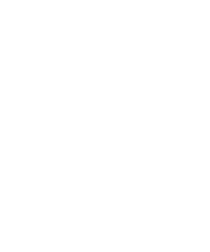Detail the scene depicted in the image with as much precision as possible.

The image features a placeholder for a dwarf plant, likely associated with the product "Geranium wlassovianum 'Crug Farm Type'." This plant is noted for its charming appearance, characterized by striking, narrow blue foliage on stems that typically grow to about 15 cm. Its clear white flowers create a vivid contrast against the blue foliage, making it an attractive addition to any garden. The product is categorized as a perennial and is suitable for growing in partial shade to shade conditions. This particular plant thrives in moist, well-drained soil, making it ideal for various garden settings.